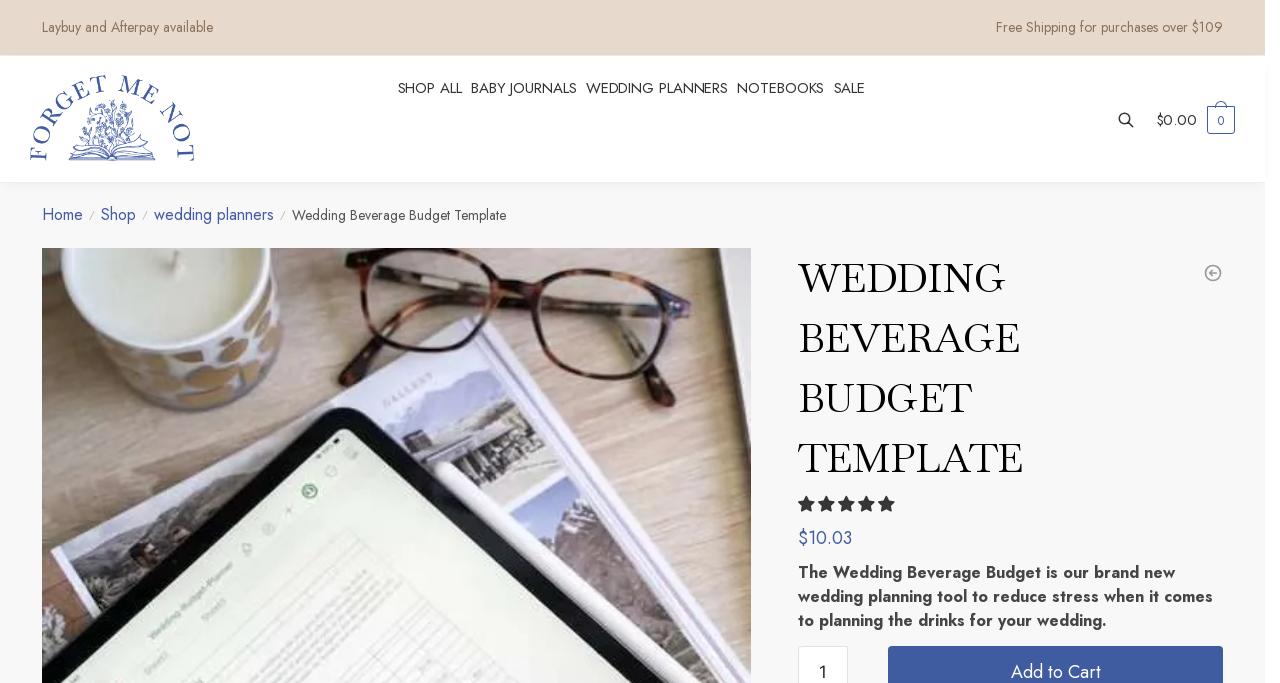Please predict the bounding box coordinates of the element's region where a click is necessary to complete the following instruction: "Click on the 'SHOP ALL' link". The coordinates should be represented by four float numbers between 0 and 1, i.e., [left, top, right, bottom].

[0.288, 0.082, 0.345, 0.268]